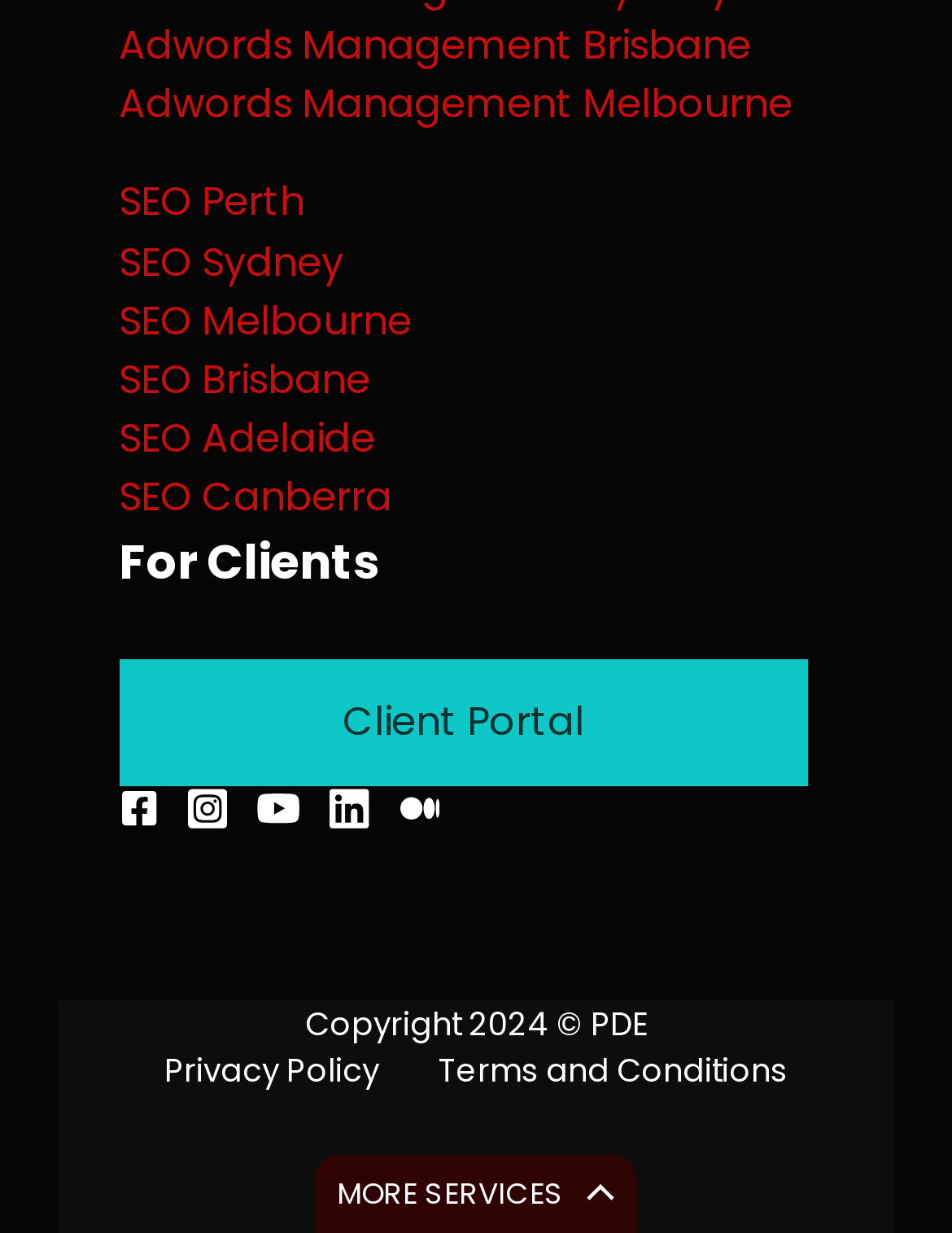Answer in one word or a short phrase: 
What is the copyright year mentioned in the 'Footer' section?

2024